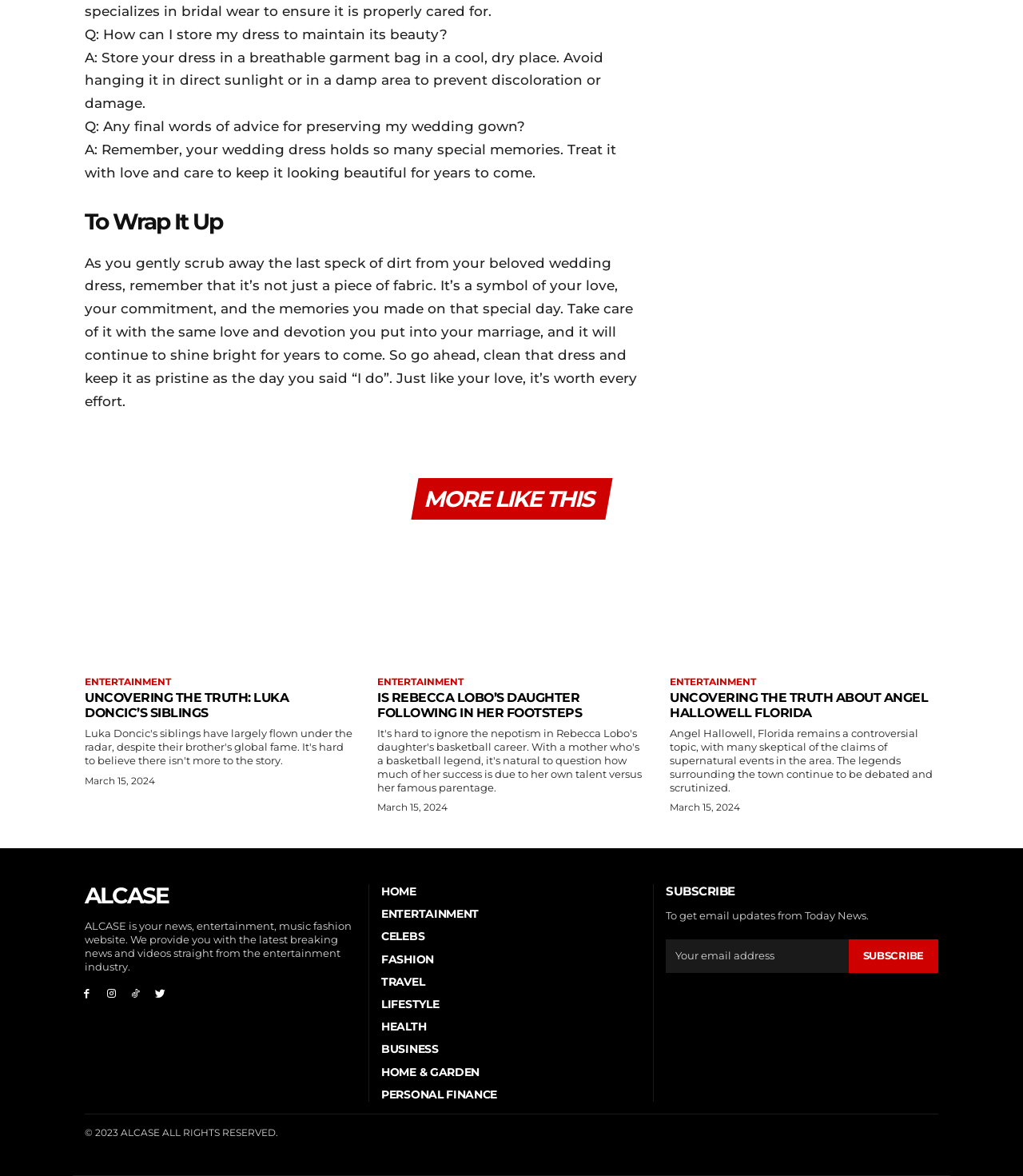Please identify the bounding box coordinates of the clickable area that will allow you to execute the instruction: "Go to the 'HOME' page".

[0.373, 0.752, 0.627, 0.764]